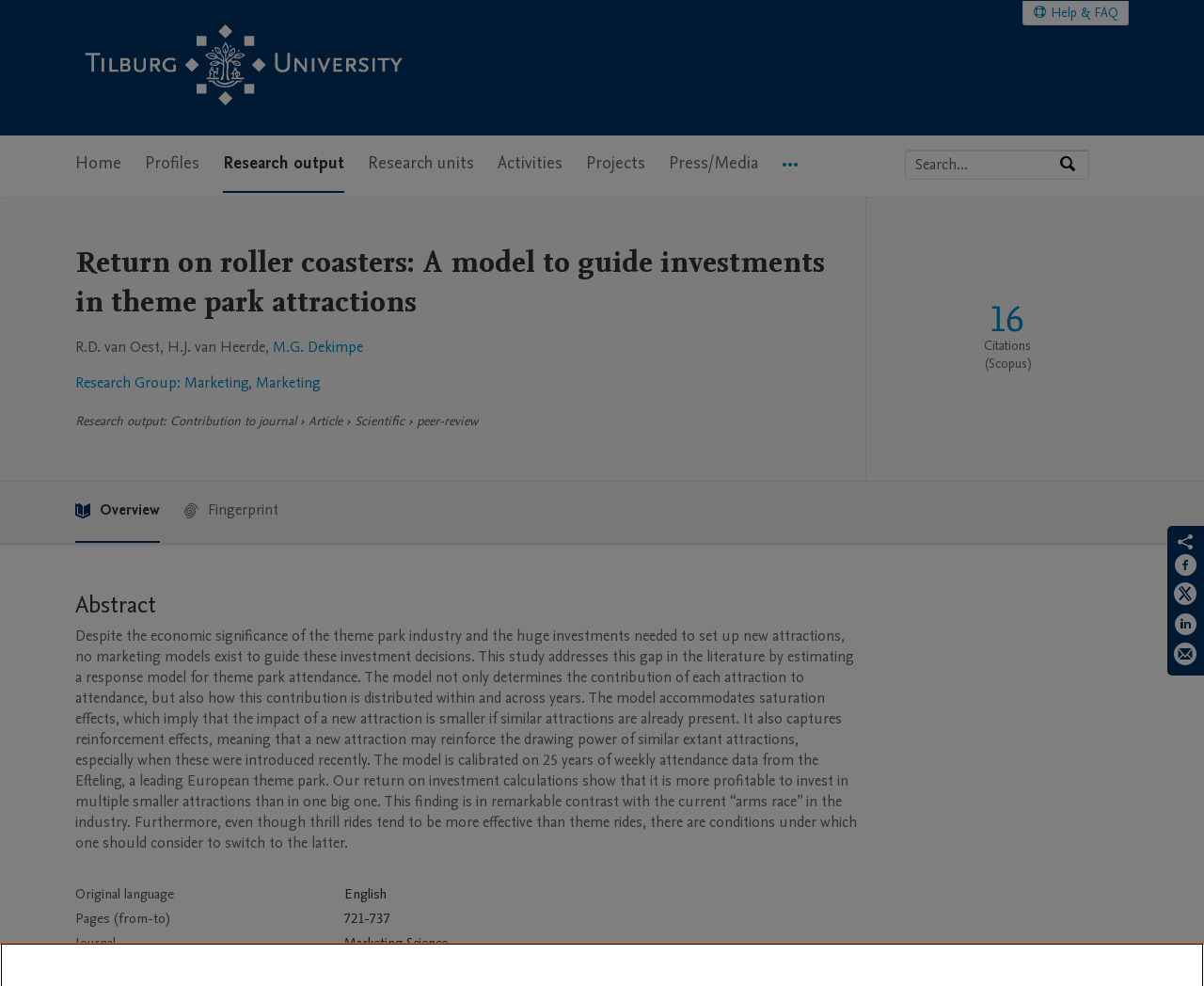How many citations are there according to Scopus?
Can you offer a detailed and complete answer to this question?

I found the answer by looking at the 'Publication metrics section' and seeing the link 'Source: Scopus: 16' which indicates the number of citations according to Scopus.